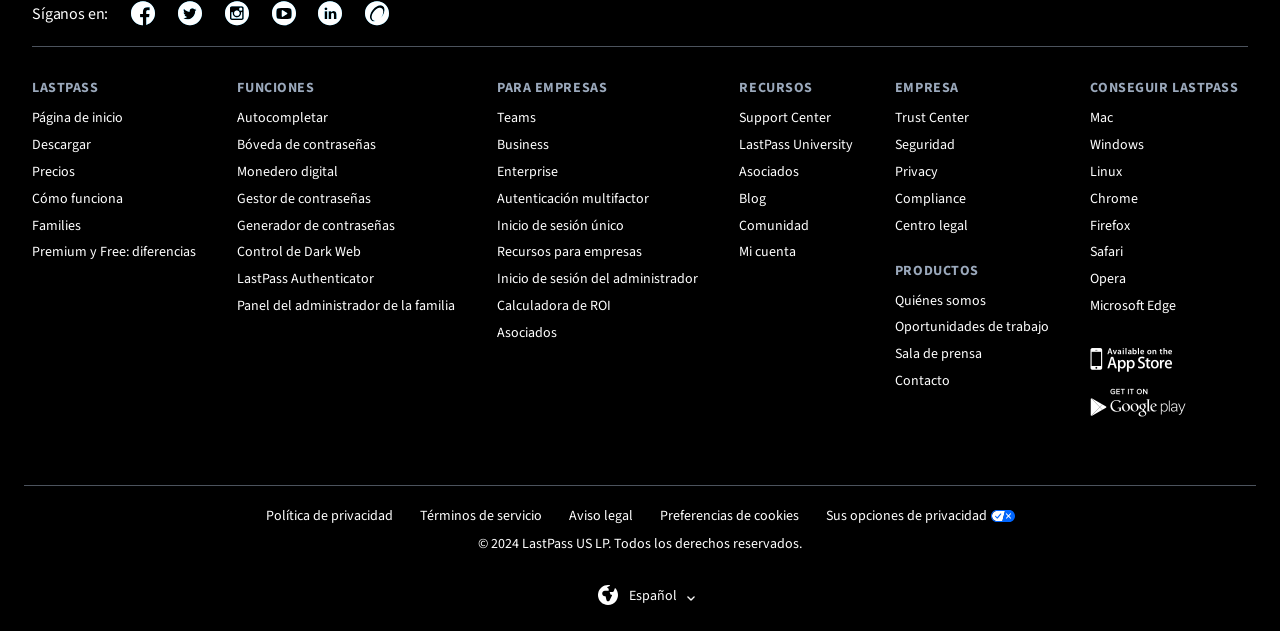What is the last link in the 'PRODUCTOS' section?
Using the image as a reference, answer with just one word or a short phrase.

Contacto